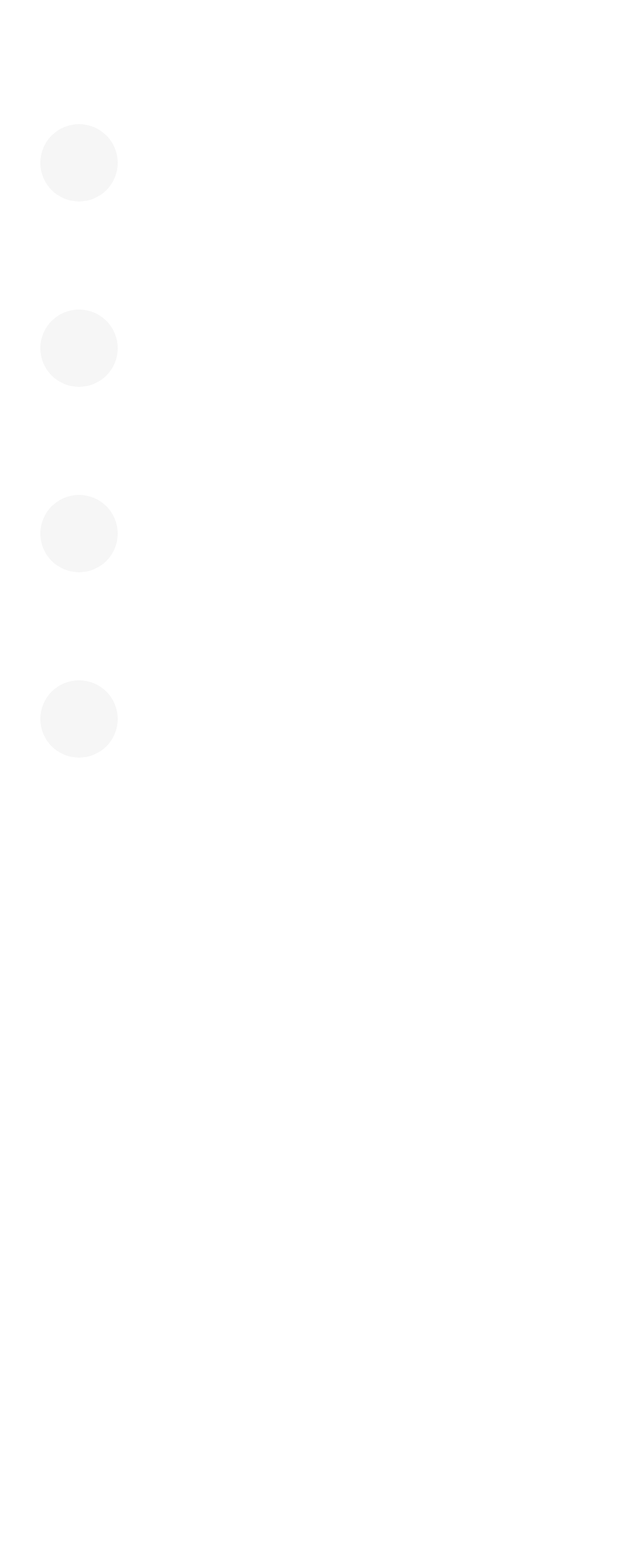Refer to the screenshot and give an in-depth answer to this question: What is the postal address to send mail?

I found the postal address by looking at the StaticText elements with the texts 'PO Box 183' and 'Killington, VT 05751' which are located below the 'Send Us Mail' heading.